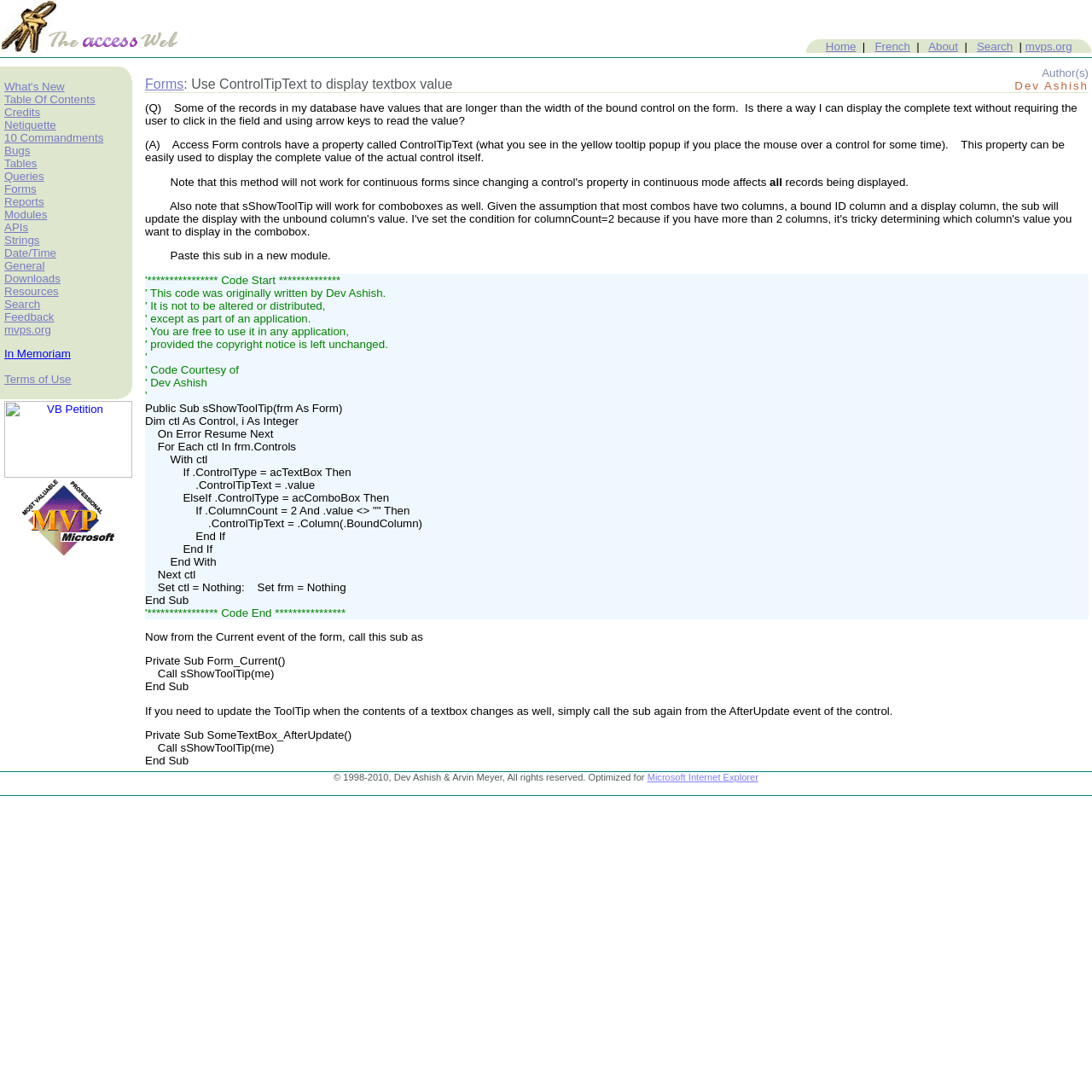Using the provided element description: "About", identify the bounding box coordinates. The coordinates should be four floats between 0 and 1 in the order [left, top, right, bottom].

[0.85, 0.036, 0.877, 0.048]